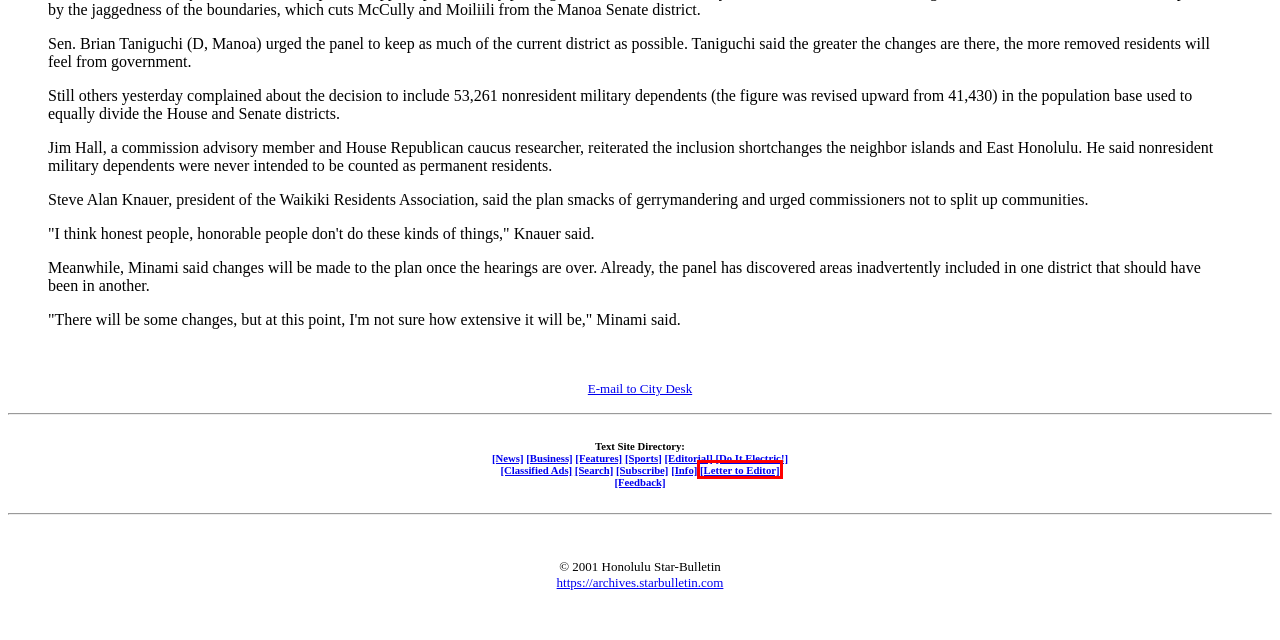Review the screenshot of a webpage that includes a red bounding box. Choose the most suitable webpage description that matches the new webpage after clicking the element within the red bounding box. Here are the candidates:
A. Honolulu Star-Bulletin: Search Page
B. Honolulu Star-Bulletin Features
C. Letter to the Editor - Starbulletin.com
D. Honolulu Star-Bulletin Sports
E. Hawaii Archives - Honolulu Star-Bulletin Archives - Starbulletin.com - archives.starbulletin.com
F. StarBulletin.com | Information
G. Honolulu Star-Bulletin Business
H. Starbulletin.com Classifieds

C